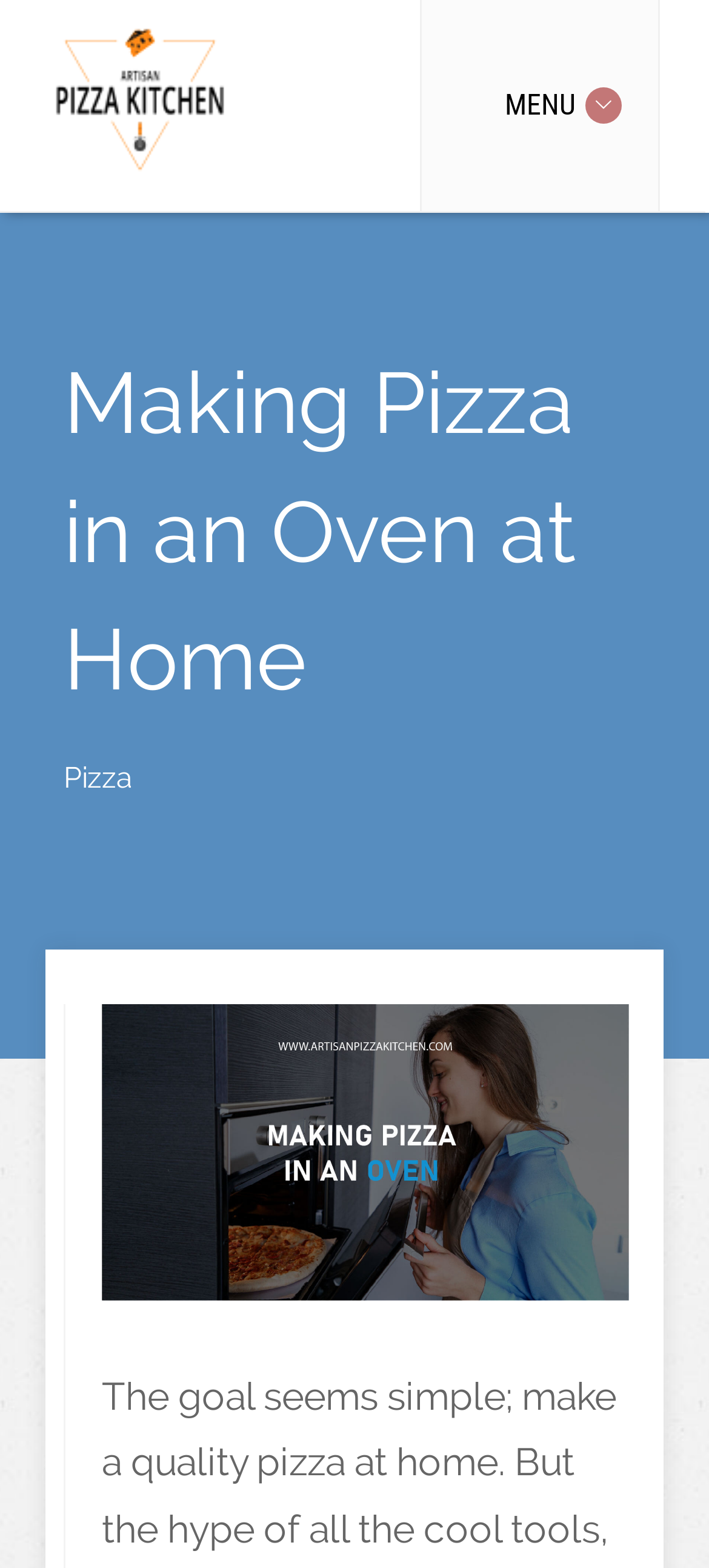Using the element description: "Pizza", determine the bounding box coordinates for the specified UI element. The coordinates should be four float numbers between 0 and 1, [left, top, right, bottom].

[0.09, 0.484, 0.187, 0.506]